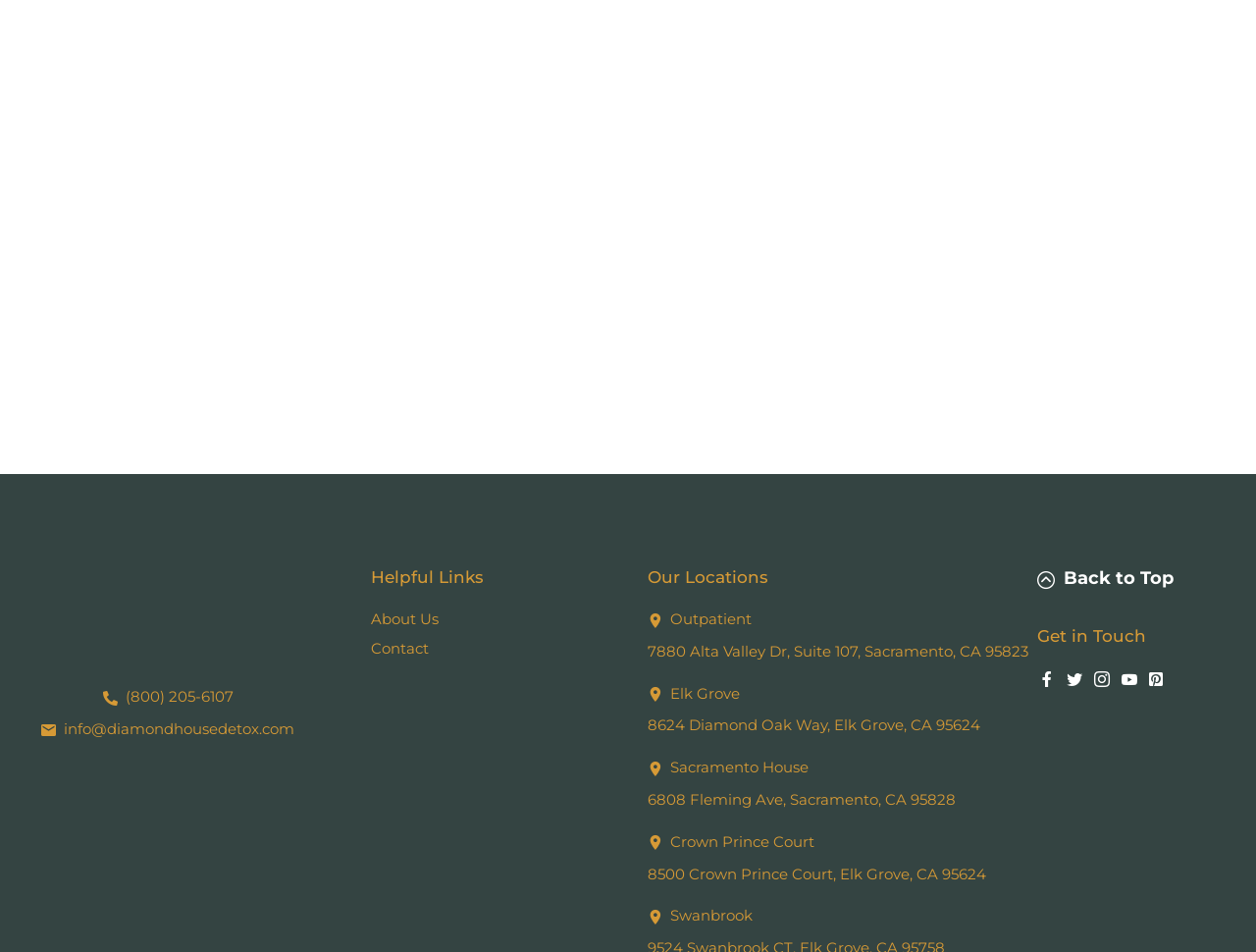Locate the bounding box coordinates of the clickable part needed for the task: "View About Us".

[0.295, 0.64, 0.349, 0.66]